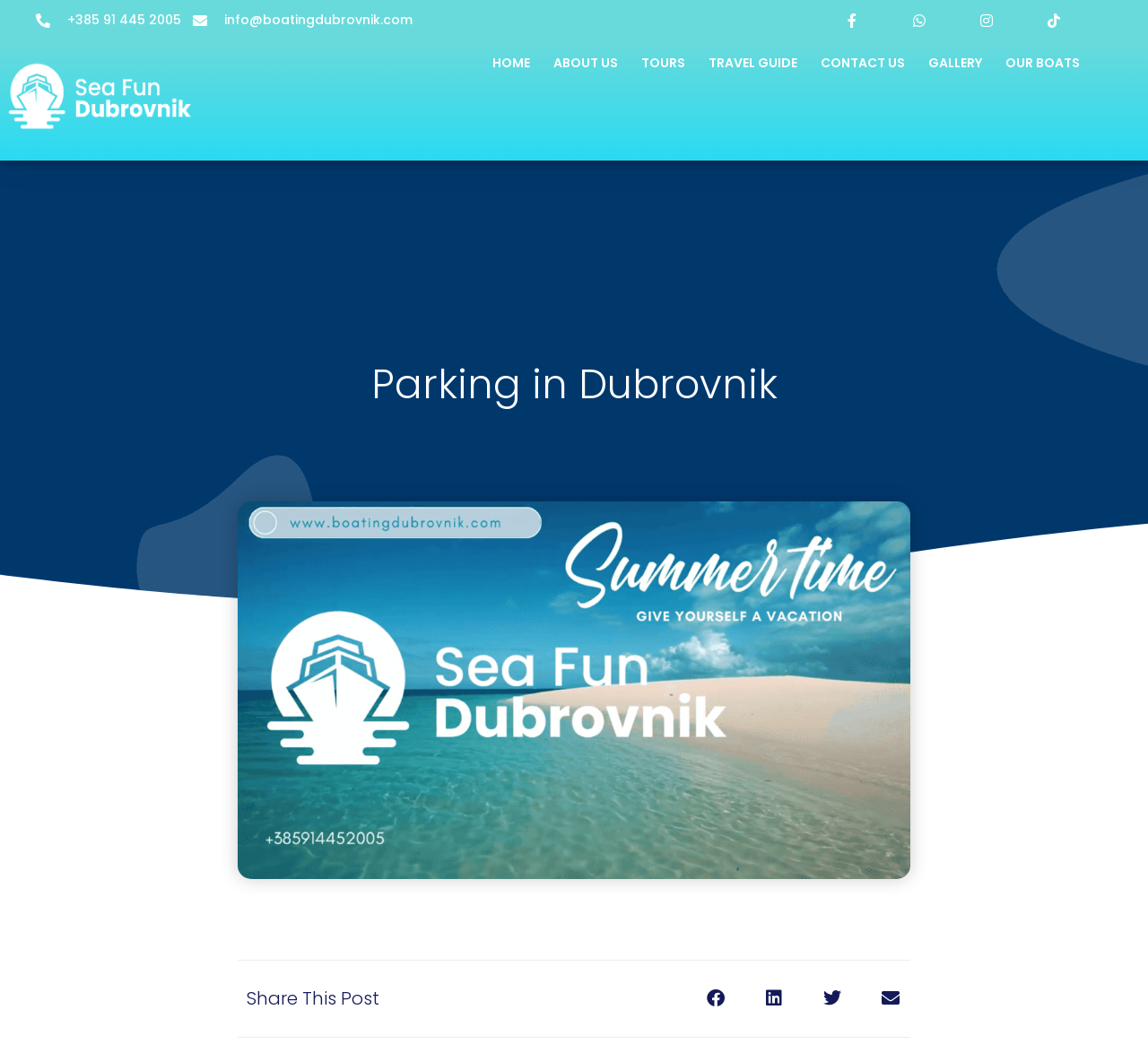Using the element description: "Gallery", determine the bounding box coordinates. The coordinates should be in the format [left, top, right, bottom], with values between 0 and 1.

[0.797, 0.086, 0.844, 0.103]